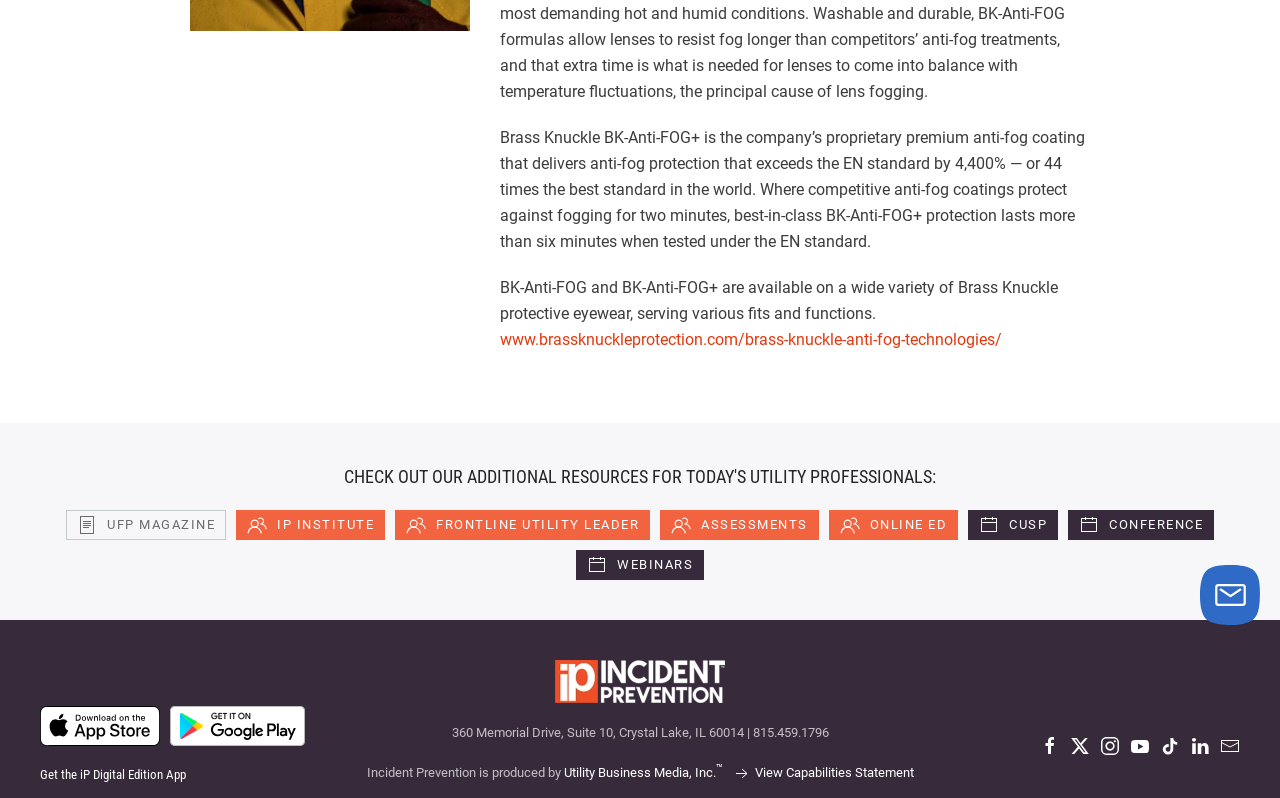Predict the bounding box coordinates of the UI element that matches this description: "Spellforger – Upholders Of Evil". The coordinates should be in the format [left, top, right, bottom] with each value between 0 and 1.

None